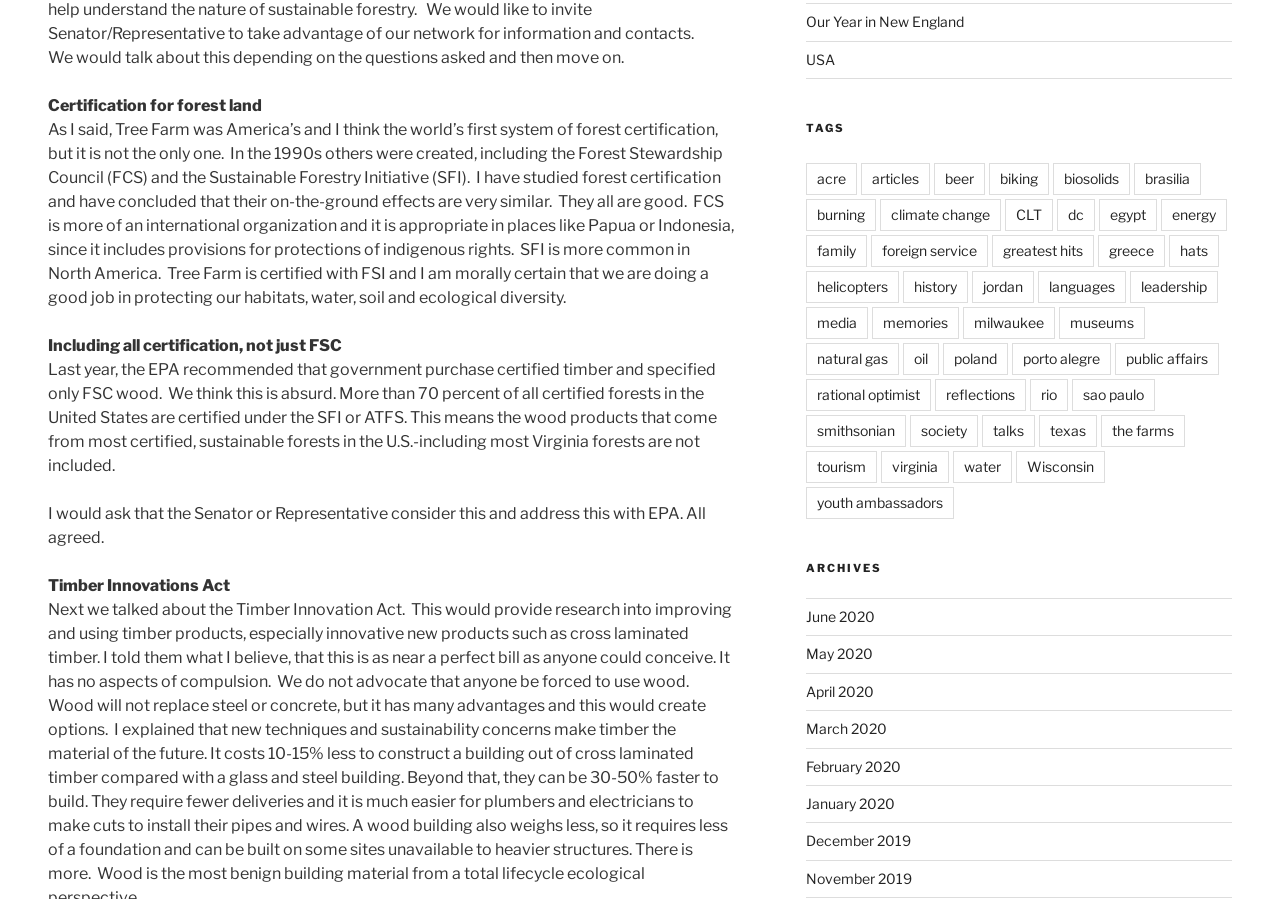Respond to the question with just a single word or phrase: 
What is the earliest month mentioned in the 'ARCHIVES' section?

December 2019